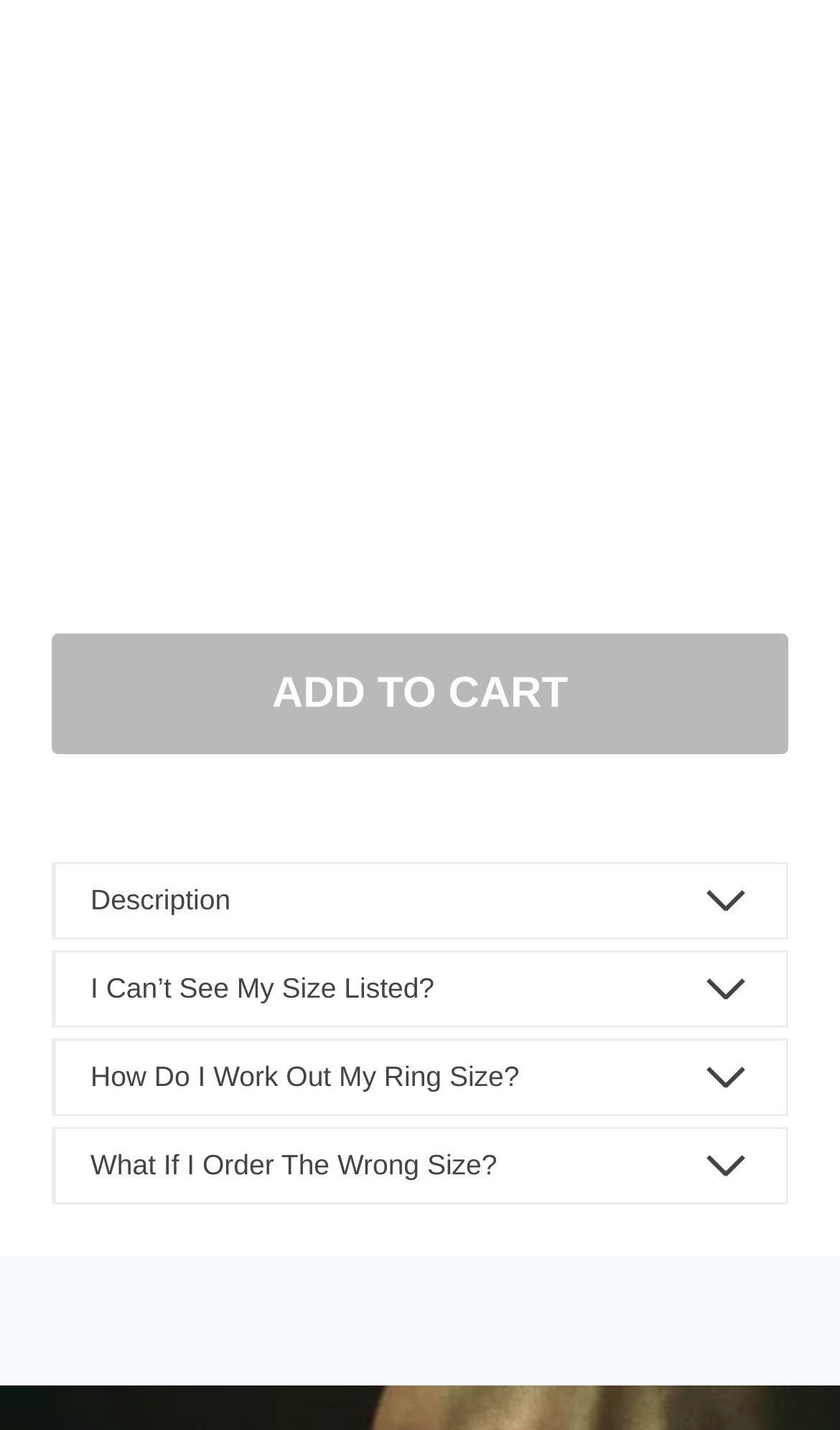What is the purpose of the 'Description' button?
Please give a detailed and elaborate answer to the question based on the image.

The 'Description' button is likely to provide users with more information about the product, such as its features, materials, and specifications. By clicking on this button, users can access a detailed description of the product.